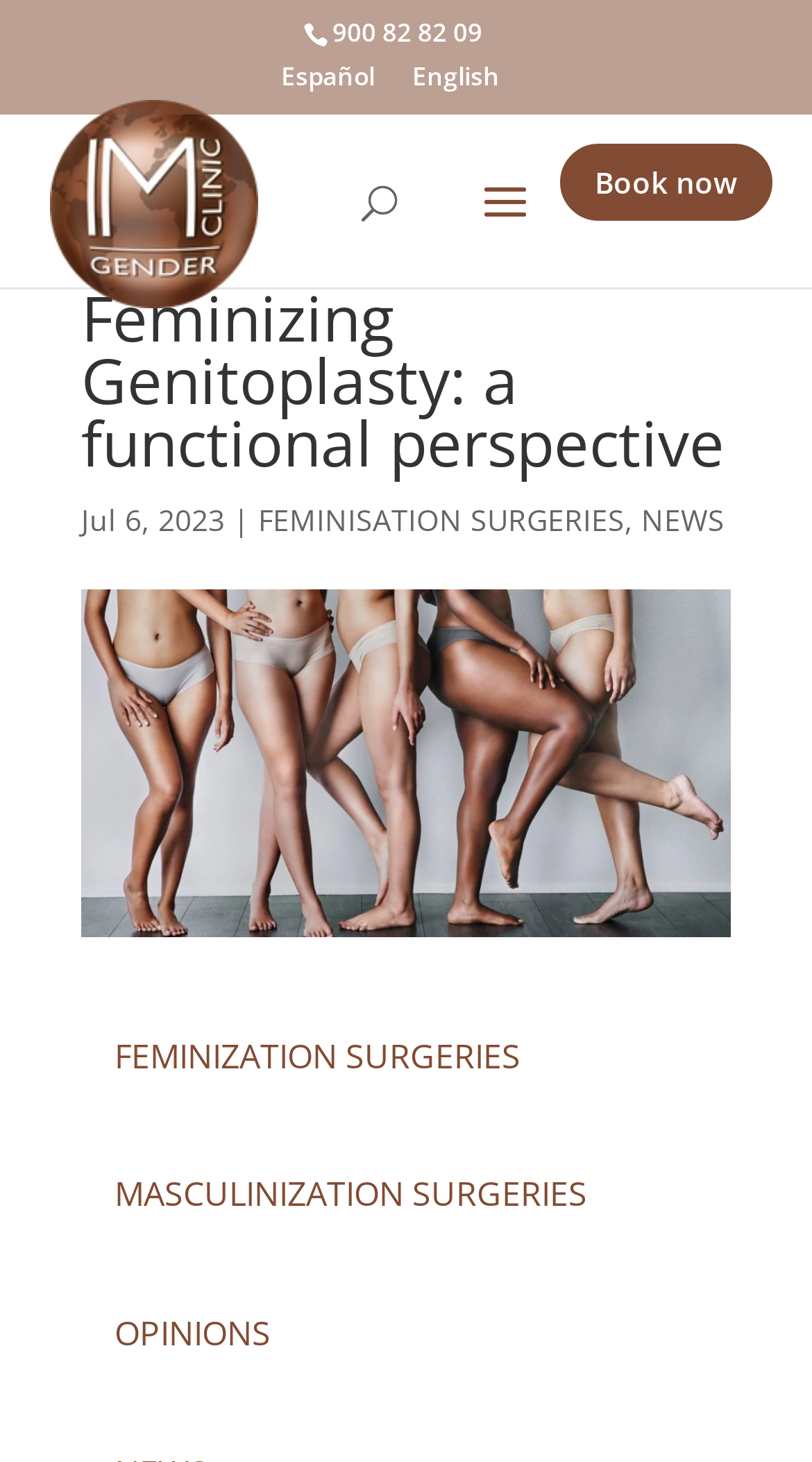Answer succinctly with a single word or phrase:
What language options are available?

English, Español